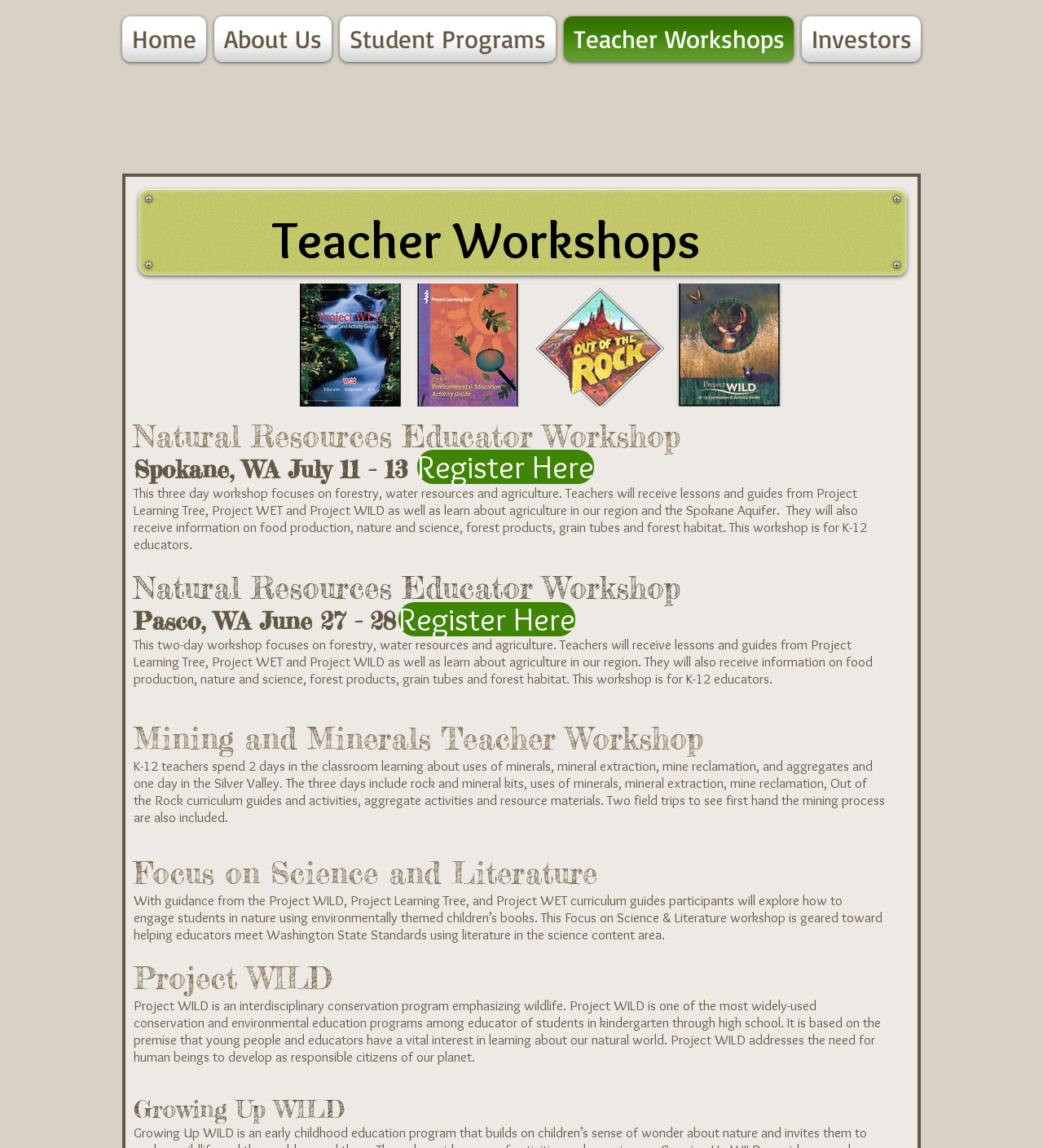Please provide a comprehensive response to the question below by analyzing the image: 
What is the purpose of the Project WILD program?

I analyzed the description of the Project WILD program and found that it is an interdisciplinary conservation program emphasizing wildlife, and its purpose is to educate students about the natural world and promote responsible citizenship.